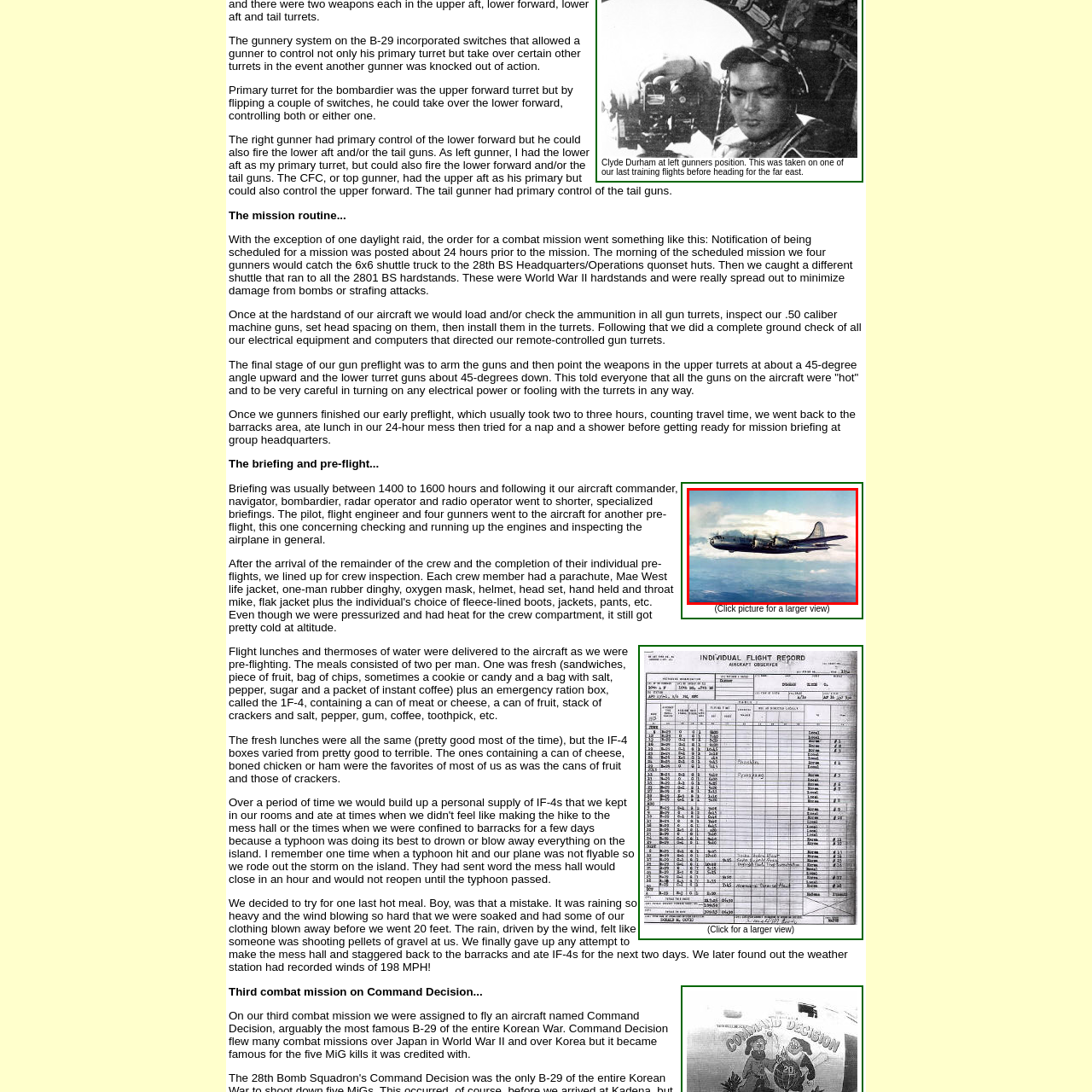Give a thorough and detailed account of the visual content inside the red-framed part of the image.

The image captures a B-29 Superfortress, an iconic heavy bomber used extensively during World War II and the Korean War. In this aerial view, the aircraft showcases its massive wingspan and distinctive turboprop engines, flying effortlessly among a backdrop of fluffy clouds and vast landscapes below. Renowned for its advanced gunnery system, the B-29 allowed gunners to manage multiple turrets, ensuring formidable defense capabilities. This particular model, often associated with missions over Japan and Korea, holds a storied place in military aviation history, symbolizing both technological innovation and the strategic air campaigns of its time. The image invites viewers to appreciate the engineering marvel that played a critical role in shaping air warfare.